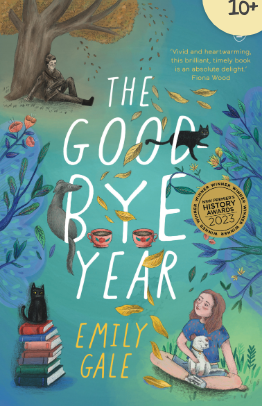Elaborate on the contents of the image in great detail.

The image features the book cover of "The Goodbye Year" by Emily Gale, designed for readers aged 10 and up. The cover art is vibrant and captures a whimsical scene that includes elements like a tree, autumn leaves, and playful animals, symbolizing the themes of growth and nostalgia. The title, prominently displayed, is playfully illustrated alongside the author's name at the bottom. 

The cover also features a quote from Fiona Wood, which praises the book as "vivid and heartwarming," further highlighting its appeal and emotional resonance. Additionally, a gold medal indicating the book's achievement as the Winner of the Young People's History Prize at the NSW Premier’s History Awards 2023 enhances its prestige, suggesting recognition for its storytelling and relevance in contemporary literature for young readers.